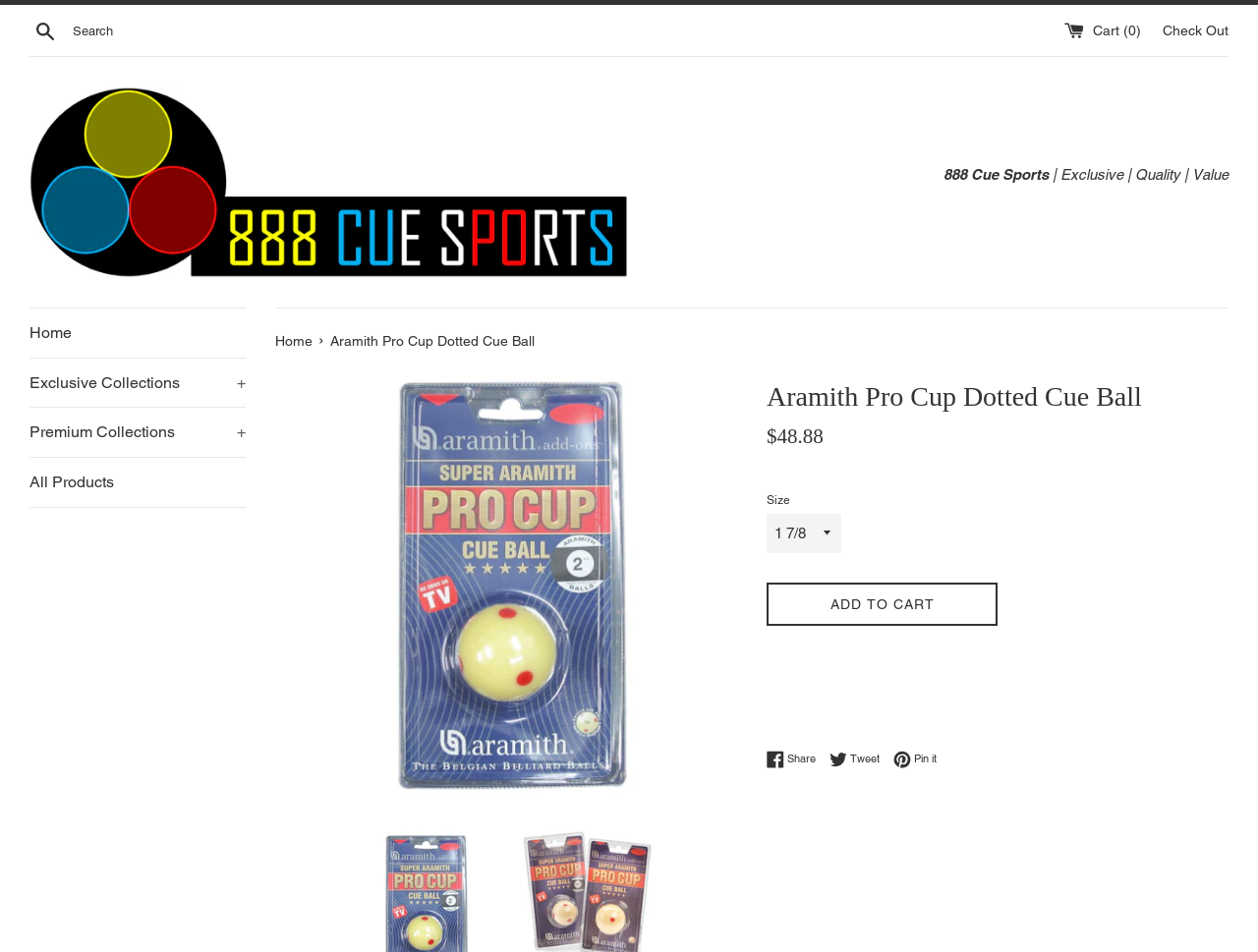Describe all the key features and sections of the webpage thoroughly.

The webpage is about the Aramith Pro Cup Dotted Cue Ball product. At the top left, there is a search bar with a search button and a search box. On the top right, there are links to the cart and checkout. Below the search bar, there is a horizontal separator line. 

The 888CueSports logo is located at the top center, with the company name "888 Cue Sports" written next to it, followed by the slogan "Exclusive | Quality | Value". 

On the left side, there is a vertical menu with links to "Home", "Exclusive Collections", "Premium Collections", and "All Products". Below the menu, there is a horizontal separator line. 

The main content of the page is on the right side. There is a navigation section that shows the current location, with links to "Home" and the product name "Aramith Pro Cup Dotted Cue Ball". Below the navigation, there is a large image of the product. 

The product information is below the image, with a heading that matches the product name. The regular price of $48.88 is listed, followed by a section to select the size of the product. There is a button to add the product to the cart. 

At the bottom of the page, there are social media links to share the product on Facebook, Twitter, and Pinterest.